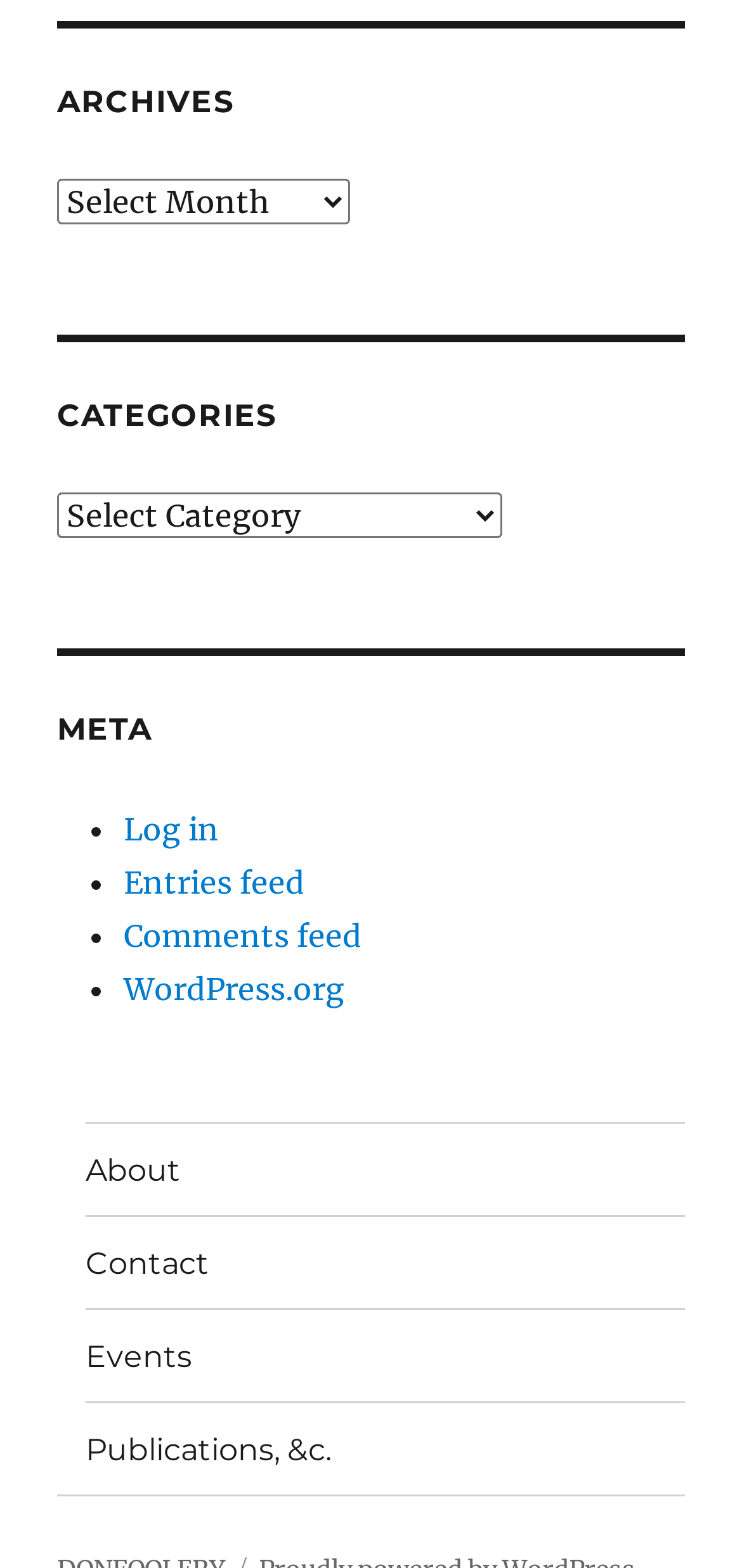Based on the image, please elaborate on the answer to the following question:
What is the second item in the Archives combobox?

The Archives combobox is not expanded, so we cannot determine the second item in the list. It only shows the label and a dropdown menu icon.